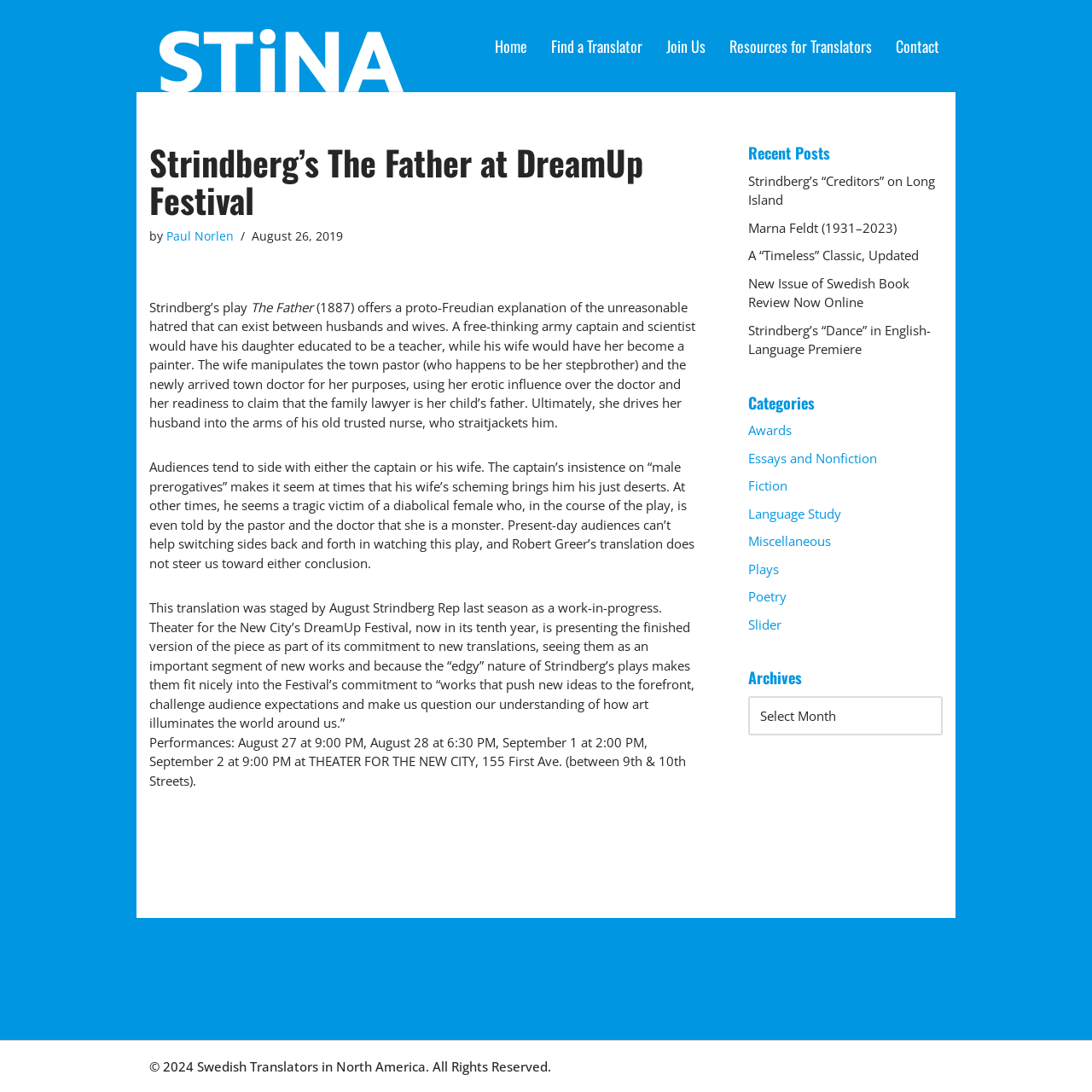What is the name of the organization presenting the play?
Using the picture, provide a one-word or short phrase answer.

Swedish Translators in North America